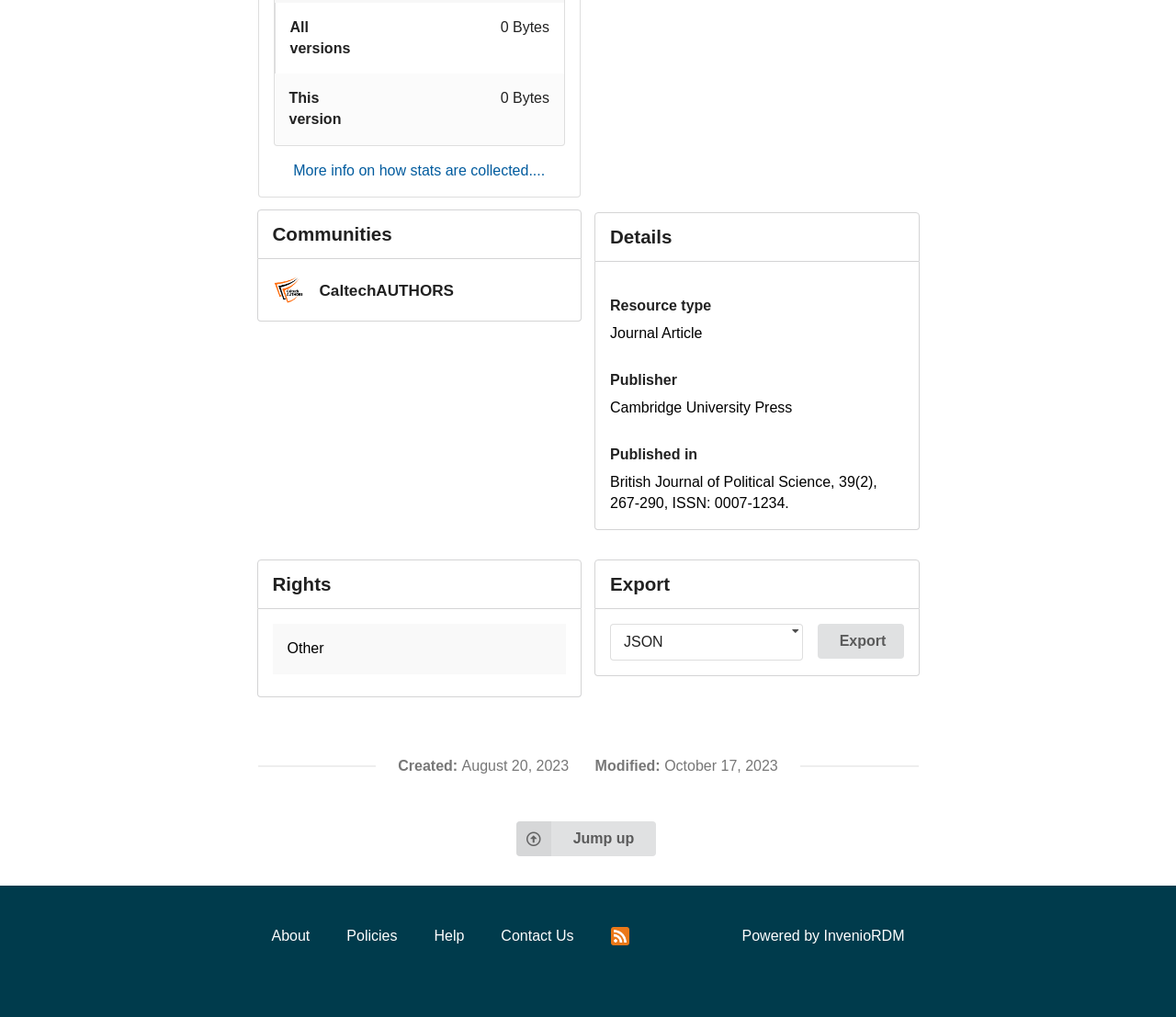Please find the bounding box coordinates of the clickable region needed to complete the following instruction: "Jump to top of page". The bounding box coordinates must consist of four float numbers between 0 and 1, i.e., [left, top, right, bottom].

[0.439, 0.807, 0.558, 0.842]